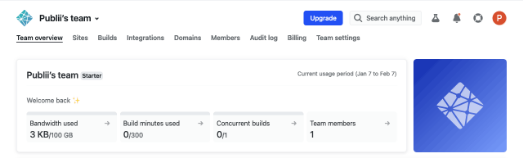What is the purpose of the 'Upgrade' button?
Please provide a single word or phrase in response based on the screenshot.

To access higher-tier features